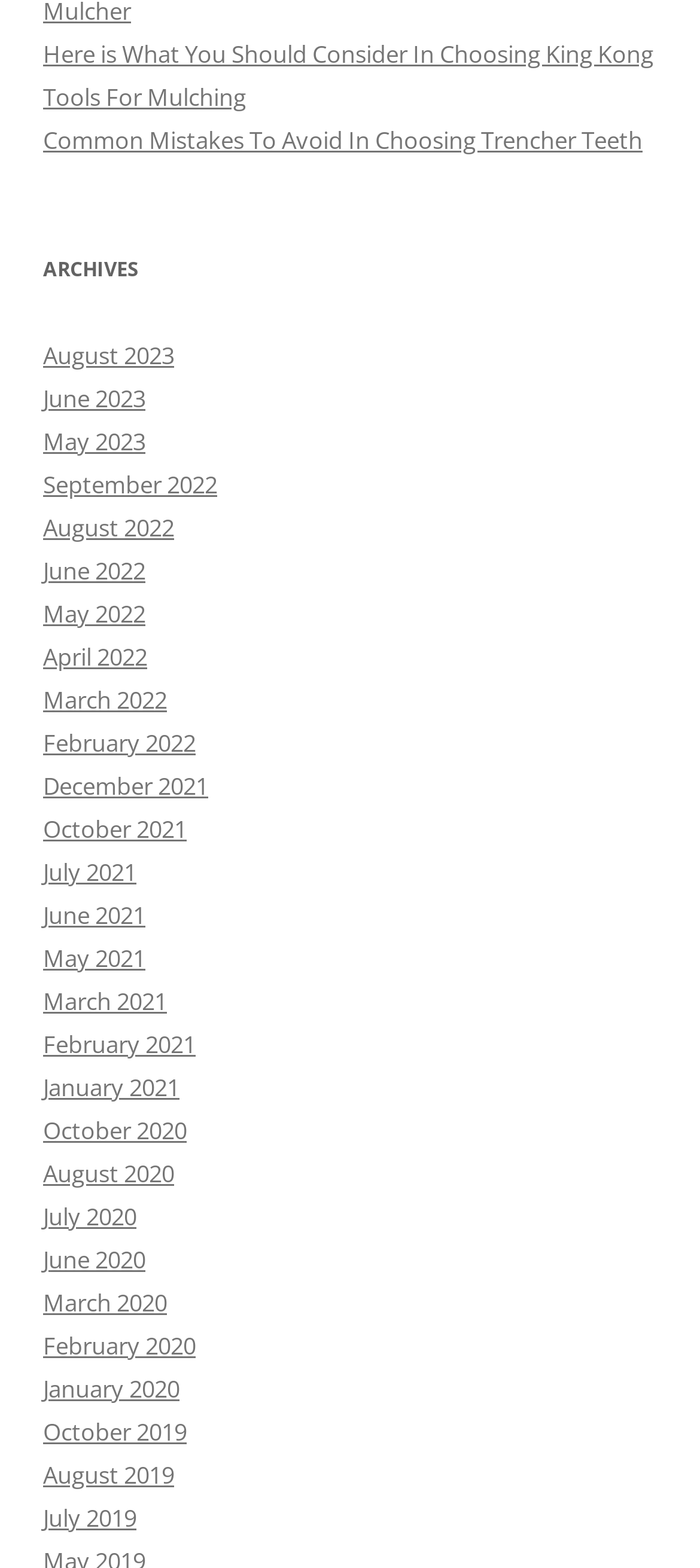Bounding box coordinates must be specified in the format (top-left x, top-left y, bottom-right x, bottom-right y). All values should be floating point numbers between 0 and 1. What are the bounding box coordinates of the UI element described as: Sitemap

None